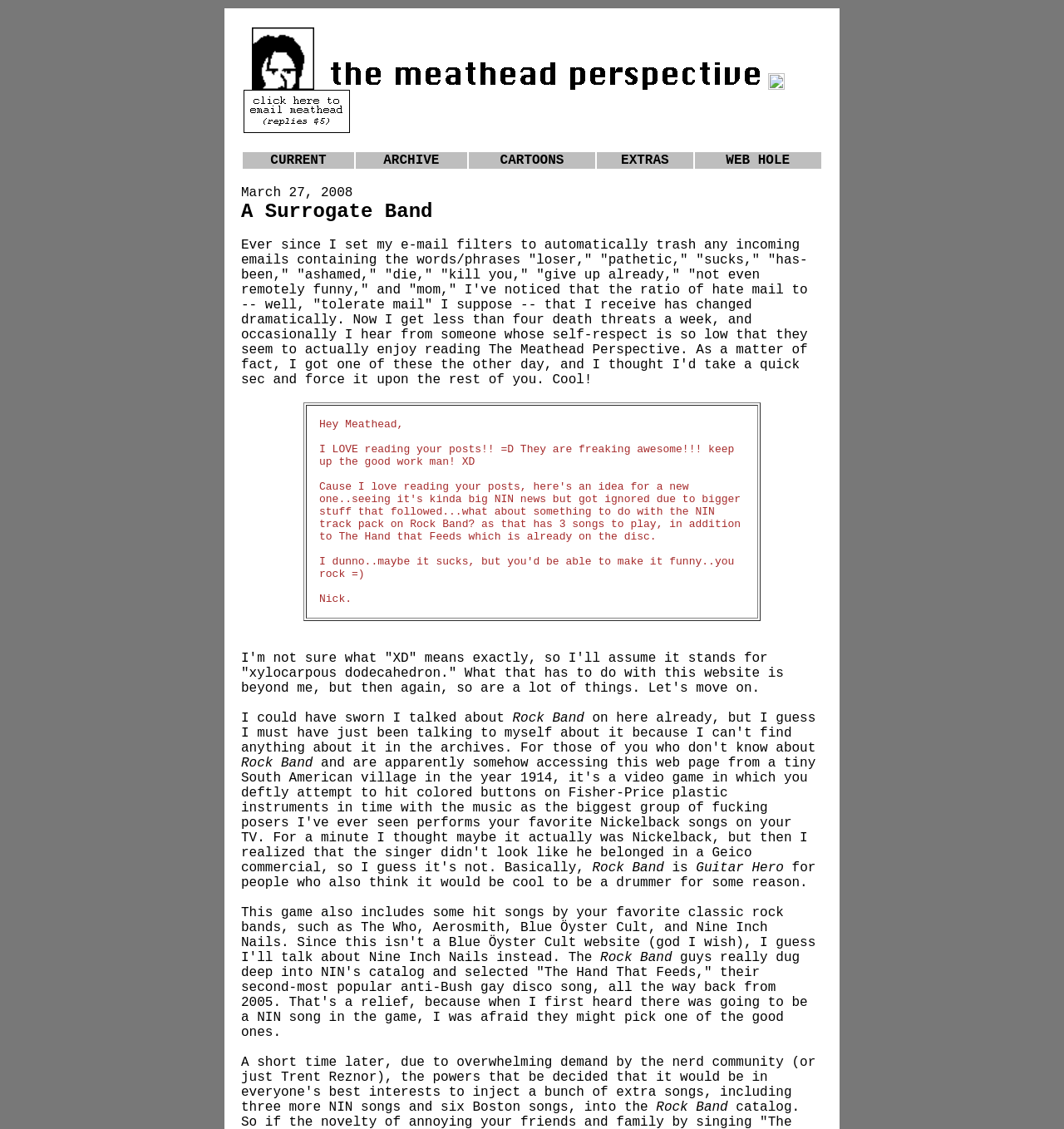What is the date mentioned at the top of the webpage?
Answer briefly with a single word or phrase based on the image.

March 27, 2008